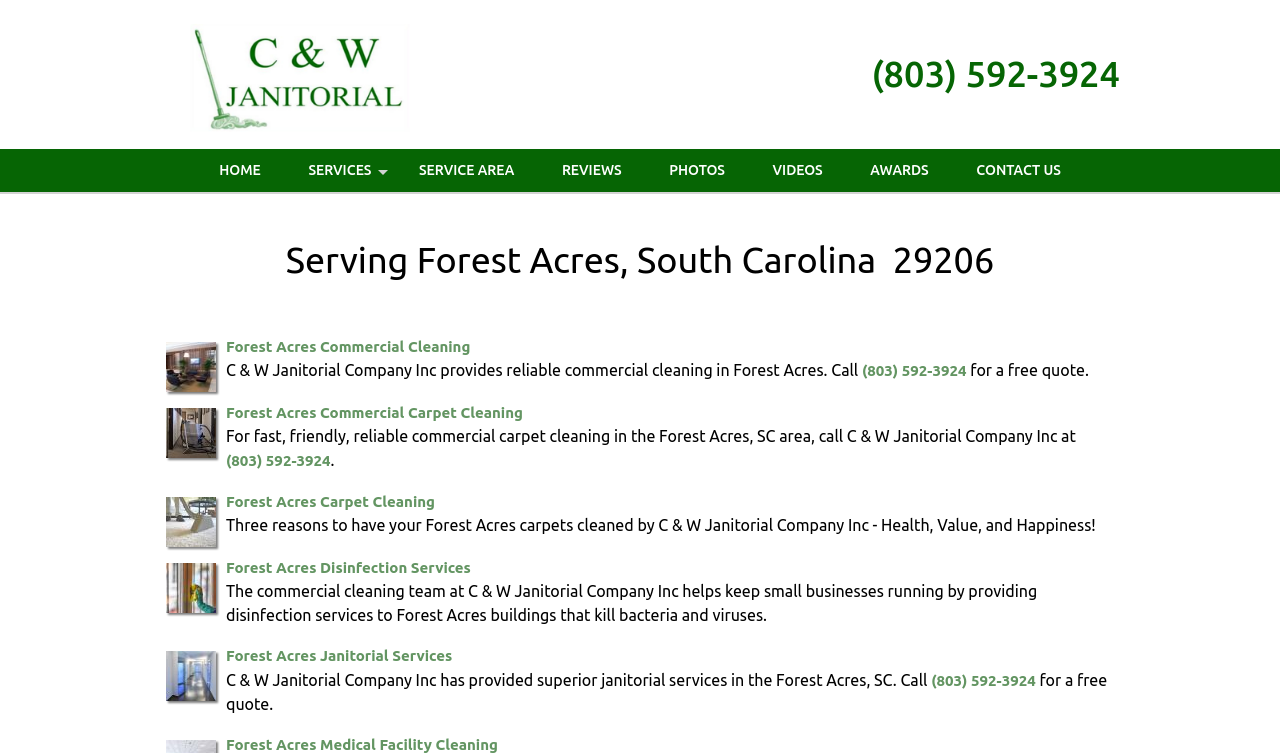Using the image as a reference, answer the following question in as much detail as possible:
What is the purpose of the disinfection services provided by C & W Janitorial Company Inc?

According to the webpage, the disinfection services provided by C & W Janitorial Company Inc are designed to kill bacteria and viruses in Forest Acres buildings, helping to keep small businesses running.